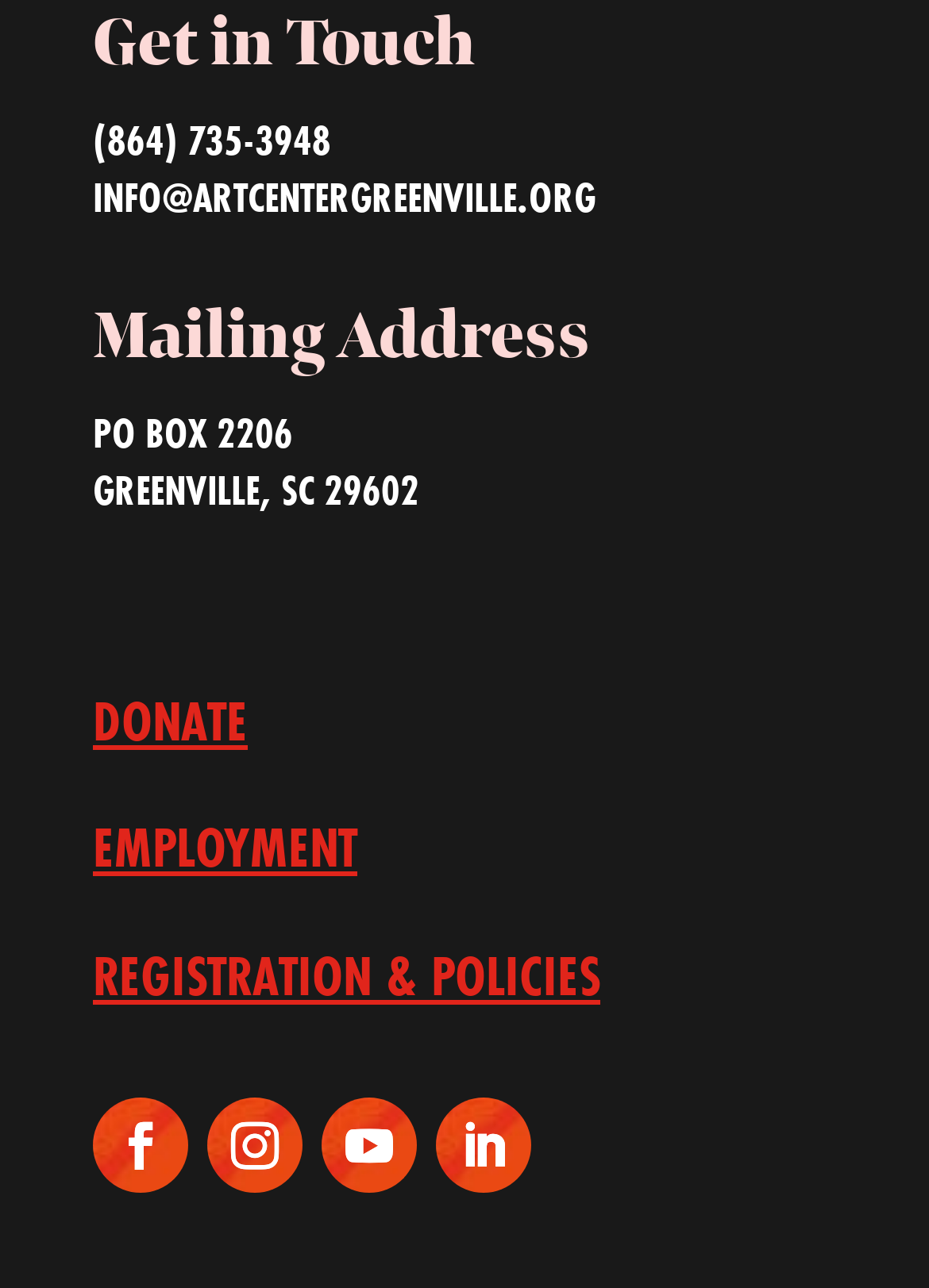Determine the bounding box coordinates of the target area to click to execute the following instruction: "Check registration and policies."

[0.1, 0.727, 0.646, 0.785]